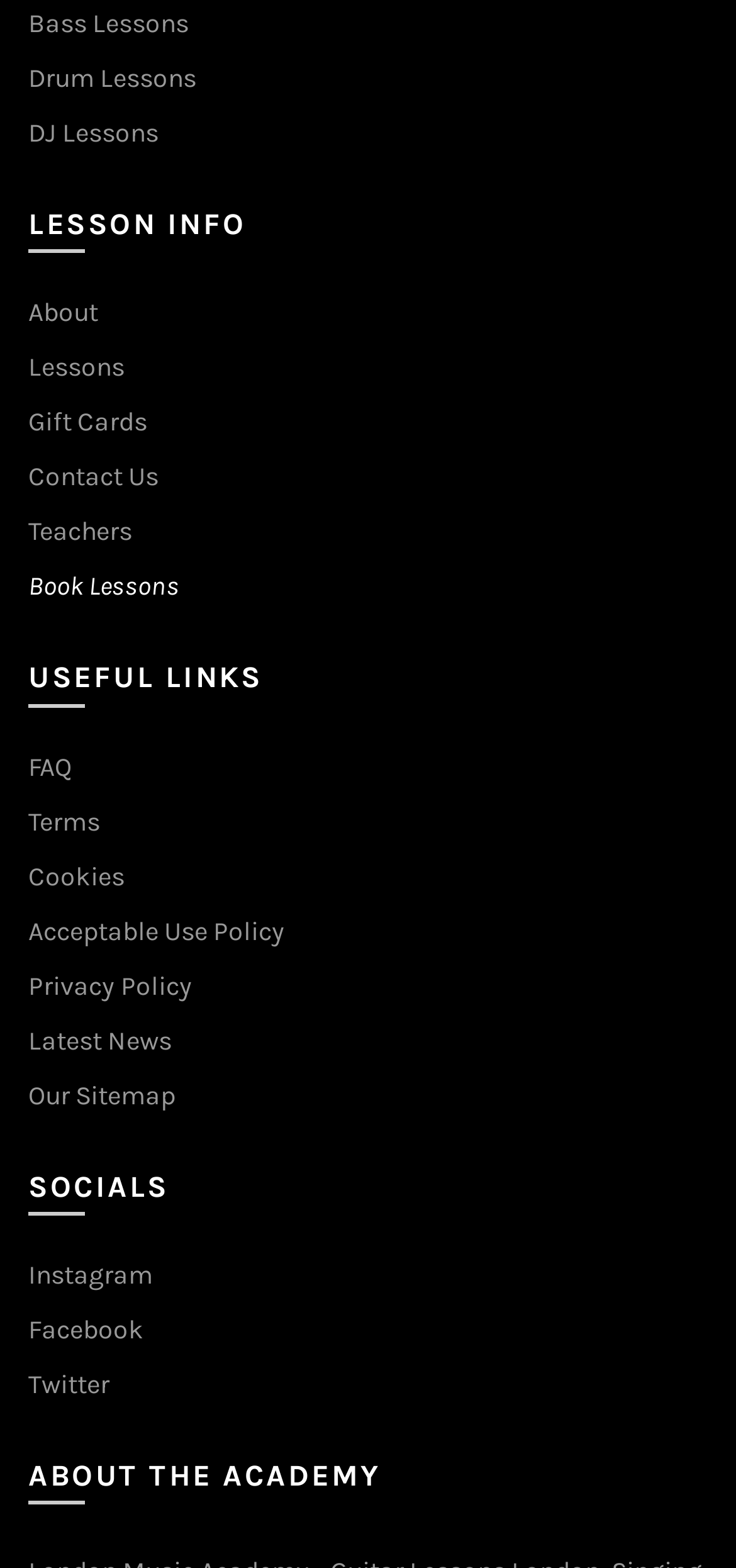Using details from the image, please answer the following question comprehensively:
How many social media links are provided?

Under the 'SOCIALS' section, I found three social media links: Instagram, Facebook, and Twitter.